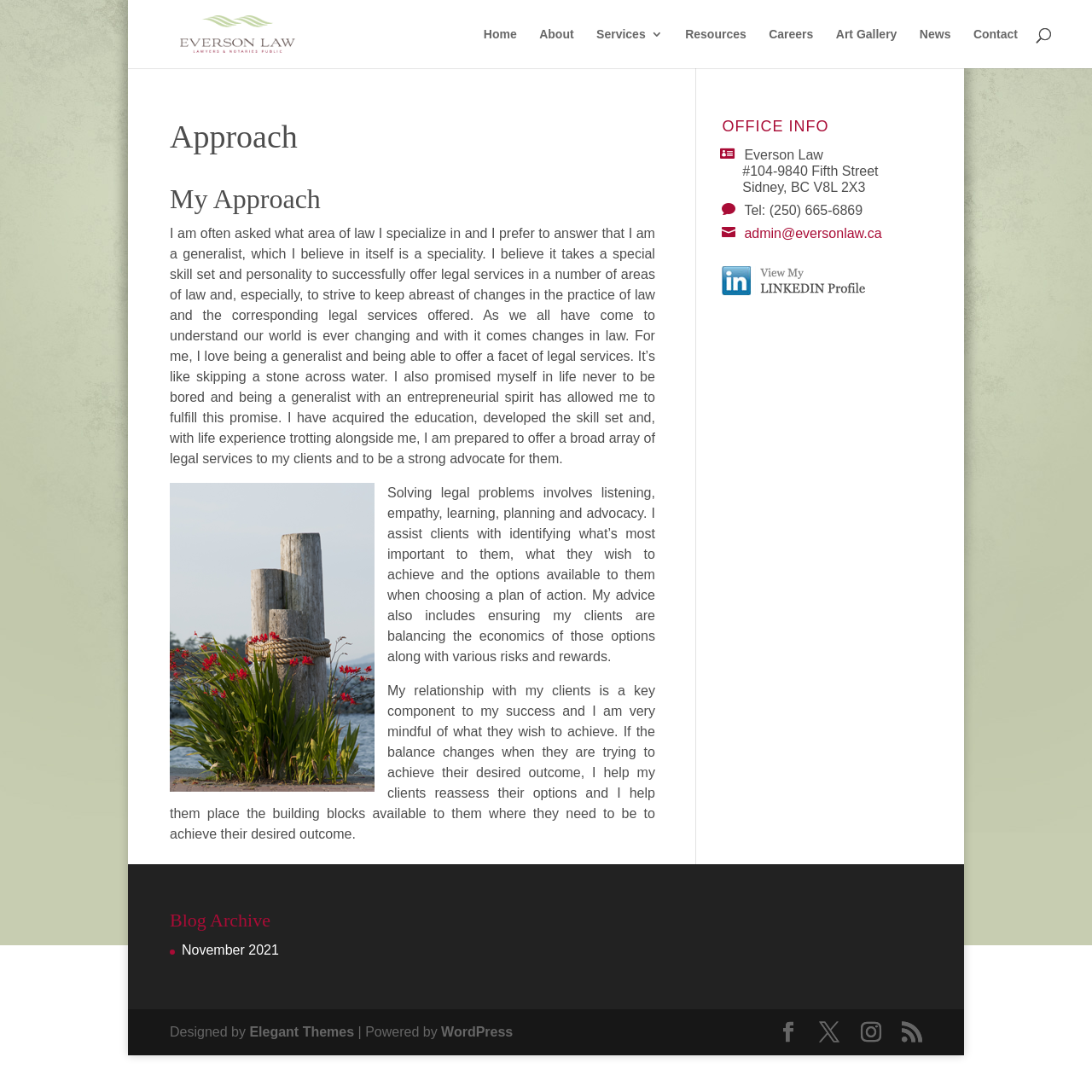Can you specify the bounding box coordinates of the area that needs to be clicked to fulfill the following instruction: "Get directions to the office"?

None